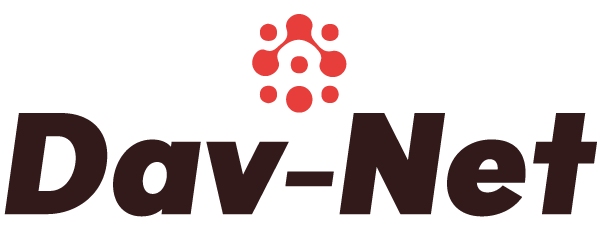Provide a comprehensive description of the image.

The image features the logo of "Dav-Net," characterized by a modern design that combines bold and playful elements. The word "Dav" is displayed in a strong, dark font, while "Net" carries the same boldness, further emphasizing brand recognition. Above the text, a graphical element composed of red circles is arranged in a dynamic formation, suggesting connectivity and innovation. This logo likely represents a brand focused on technology or networking, as indicated by its contemporary aesthetic. Overall, the design conveys a sense of creativity and professionalism, aligning with themes of collaboration and advancement.